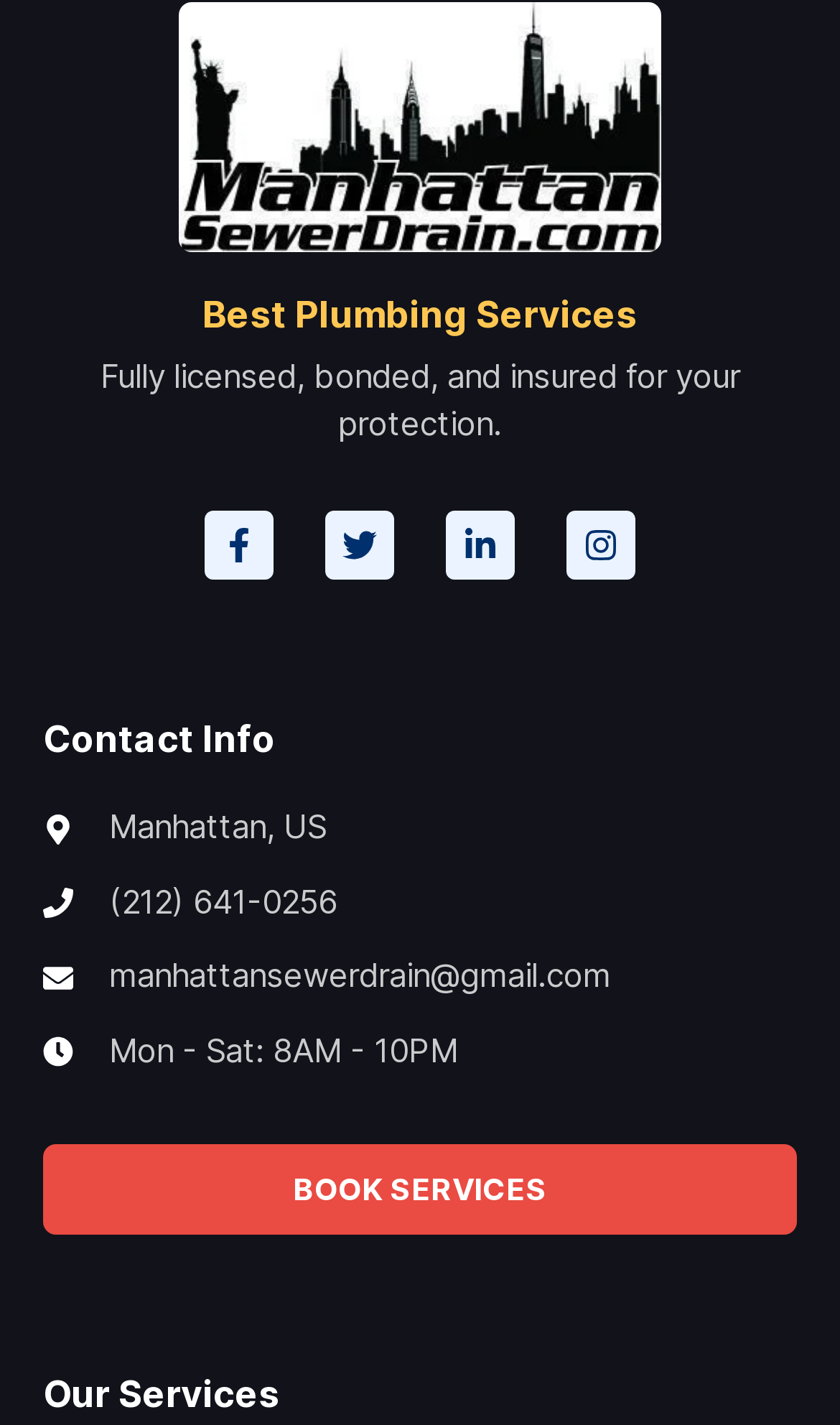Determine the bounding box coordinates for the UI element matching this description: "Linkedin-in".

[0.531, 0.358, 0.613, 0.407]